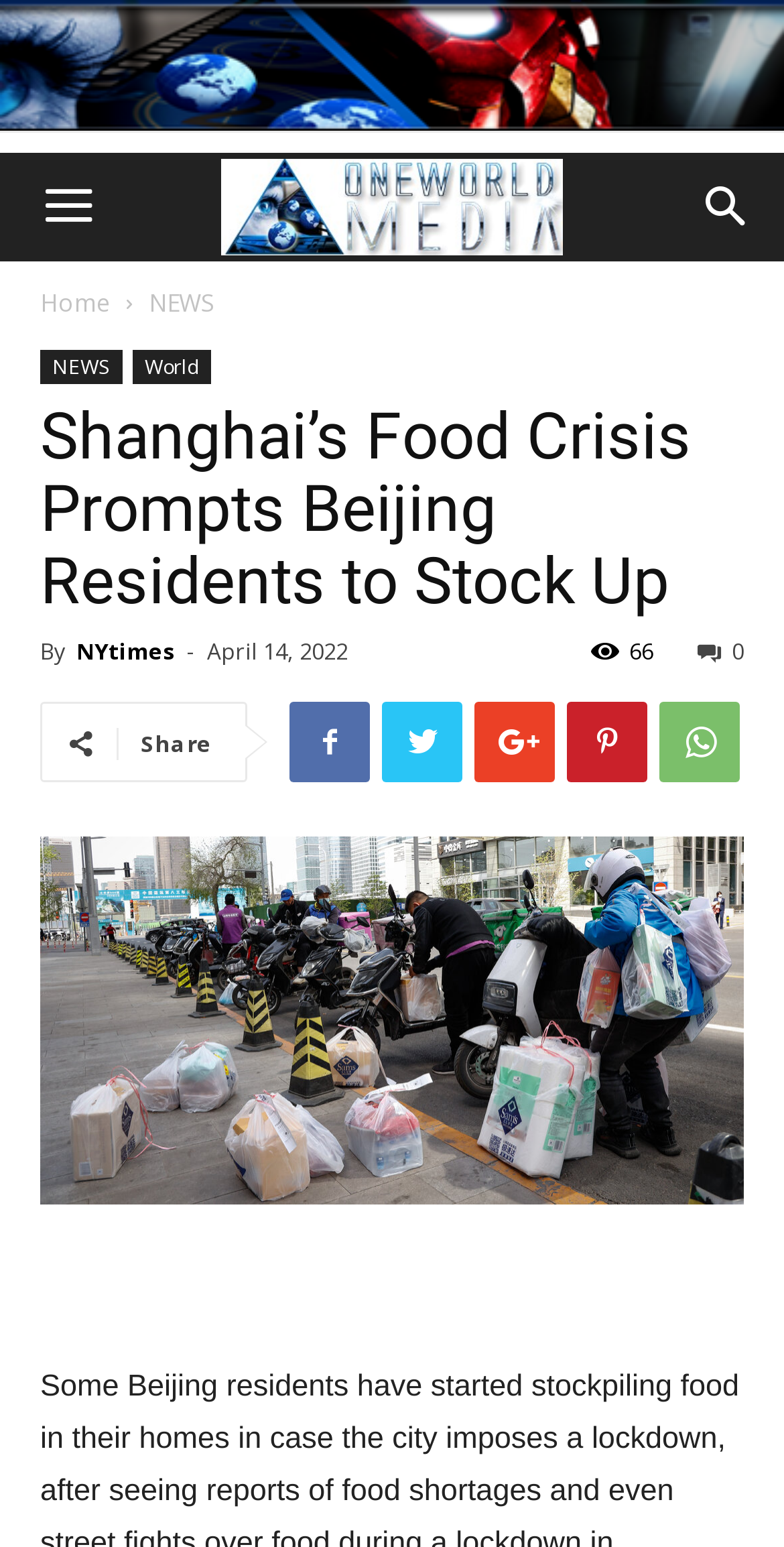Provide a brief response to the question below using one word or phrase:
Who is the author of the article?

NYtimes